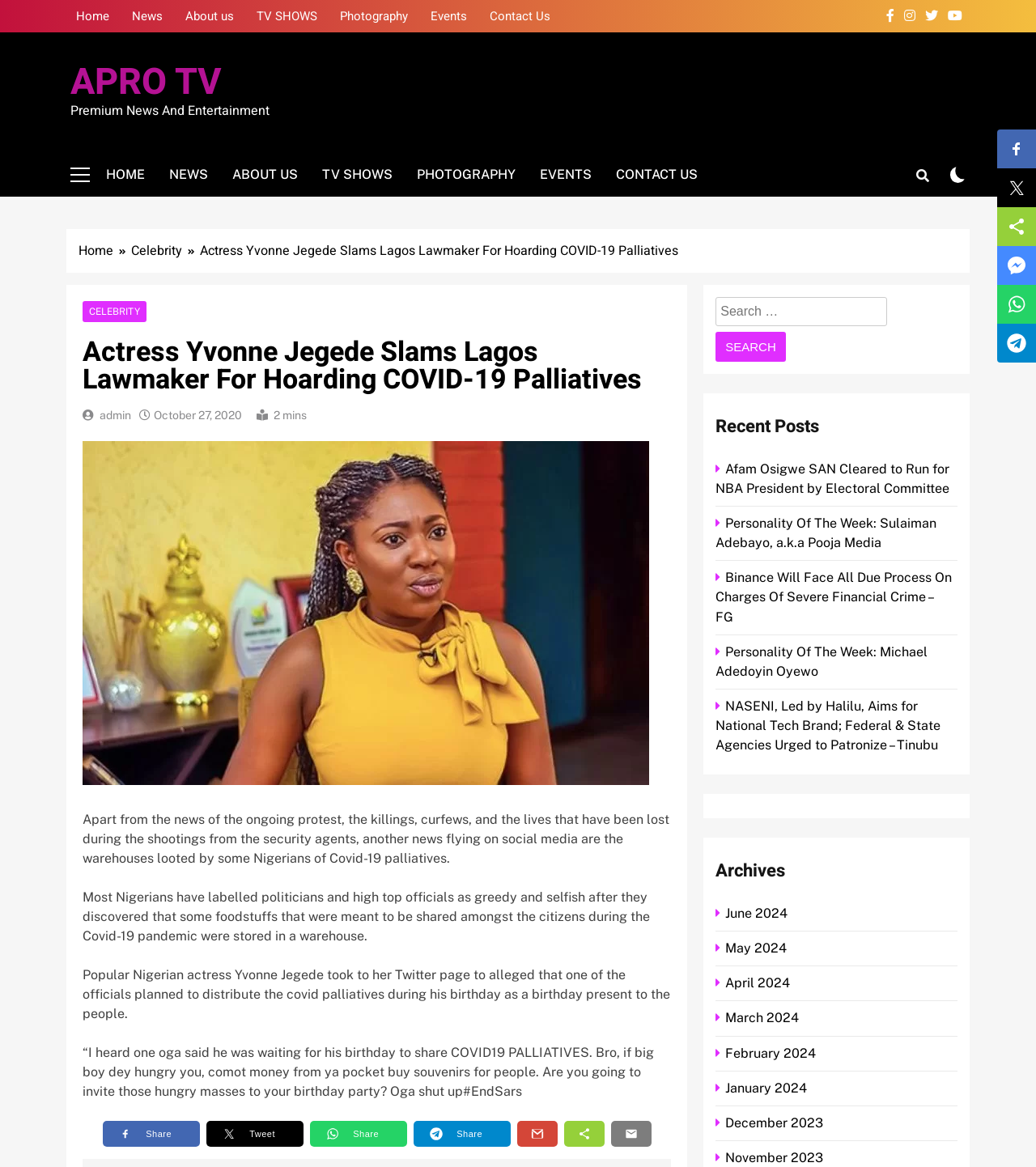Locate the bounding box coordinates of the clickable part needed for the task: "Click on the Home link".

[0.064, 0.006, 0.115, 0.021]